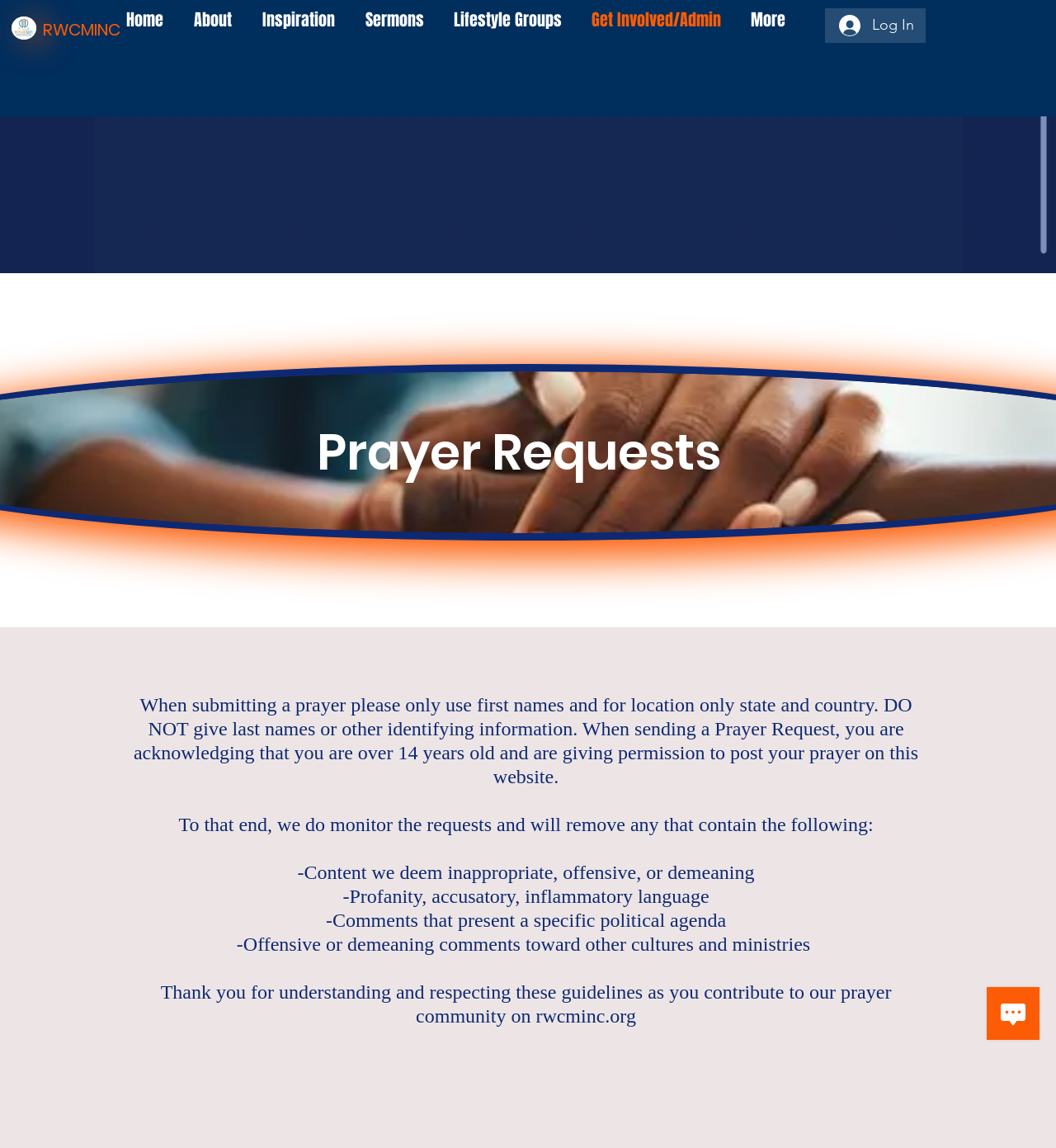Identify the bounding box coordinates of the region that needs to be clicked to carry out this instruction: "Subscribe". Provide these coordinates as four float numbers ranging from 0 to 1, i.e., [left, top, right, bottom].

None